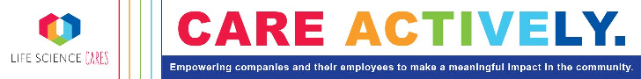What is the purpose of the initiative?
Examine the webpage screenshot and provide an in-depth answer to the question.

The tagline below the 'CARE ACTIVELY' phrase emphasizes the empowerment of companies and their employees to contribute meaningfully to the community, indicating the purpose of the initiative.